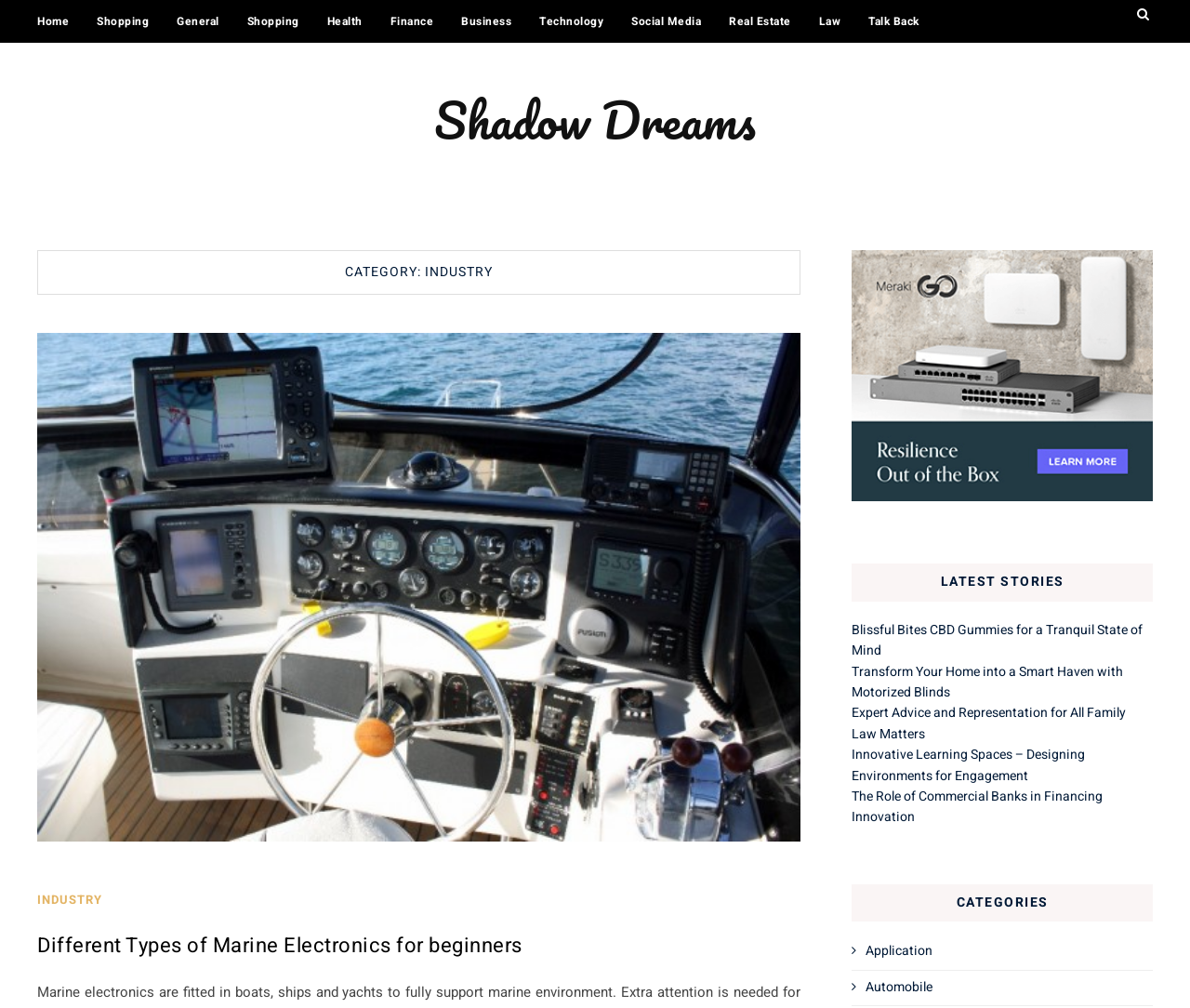Please identify the bounding box coordinates of the element on the webpage that should be clicked to follow this instruction: "Click on Home". The bounding box coordinates should be given as four float numbers between 0 and 1, formatted as [left, top, right, bottom].

[0.031, 0.0, 0.081, 0.043]